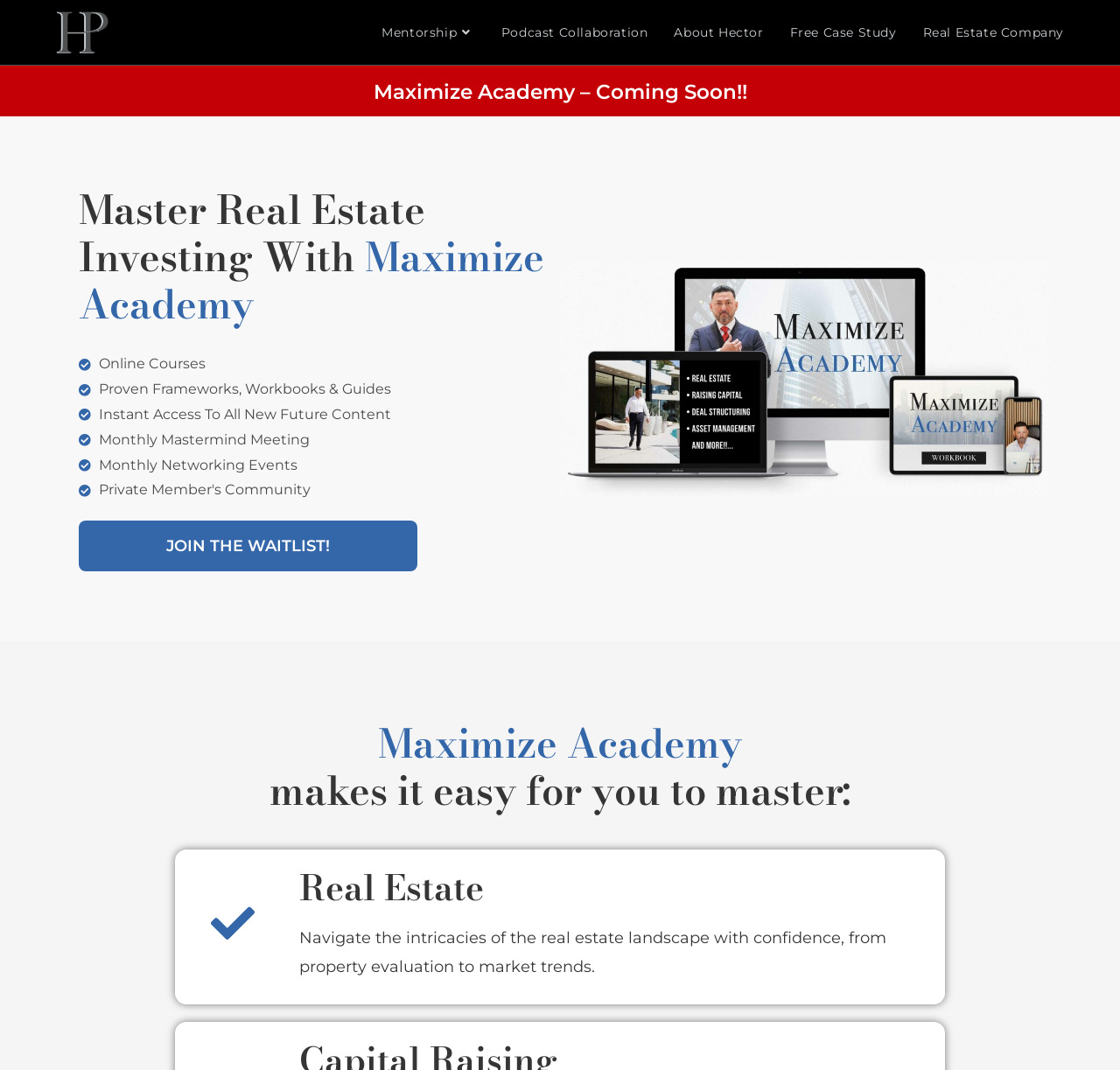Using the provided element description, identify the bounding box coordinates as (top-left x, top-left y, bottom-right x, bottom-right y). Ensure all values are between 0 and 1. Description: Mentorship

[0.329, 0.0, 0.436, 0.061]